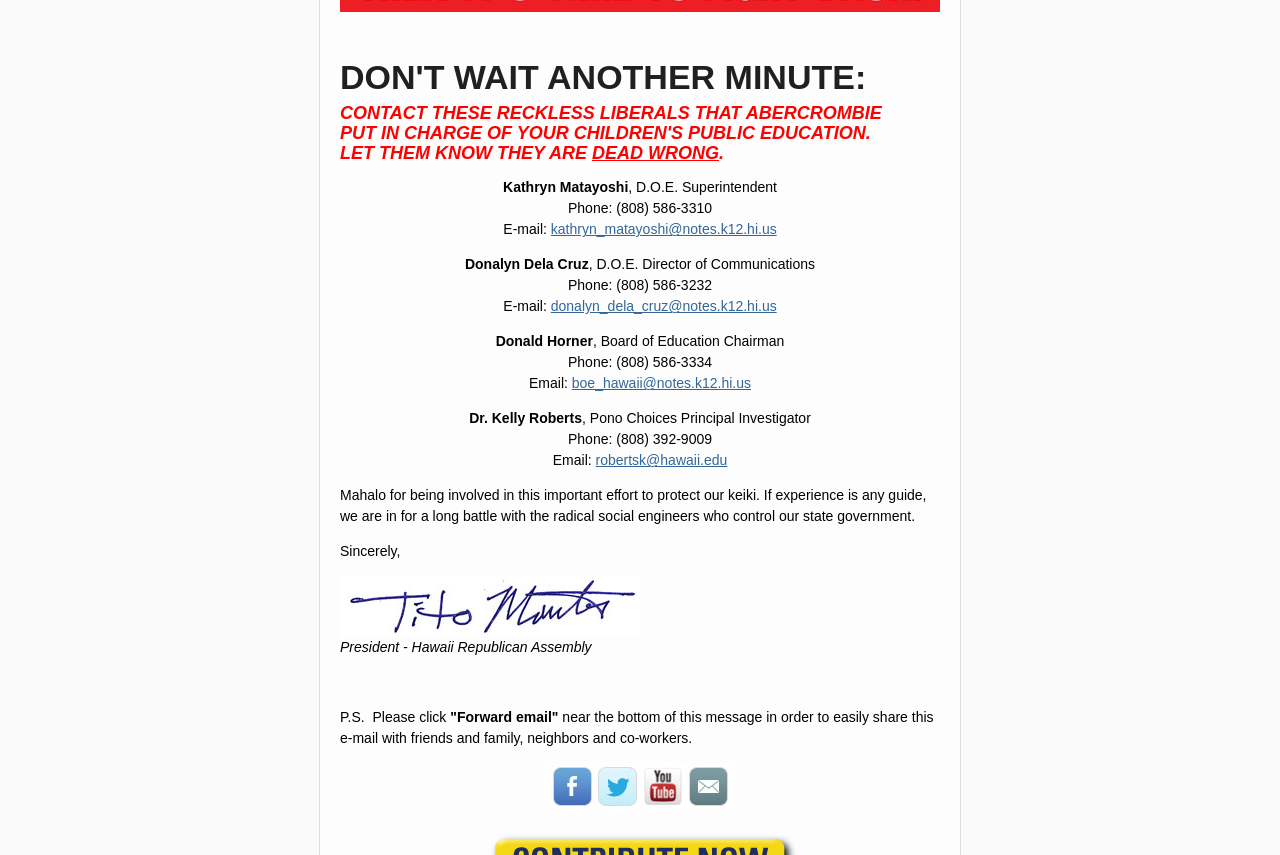How many people's contact information is listed on this webpage?
Look at the image and respond with a single word or a short phrase.

5